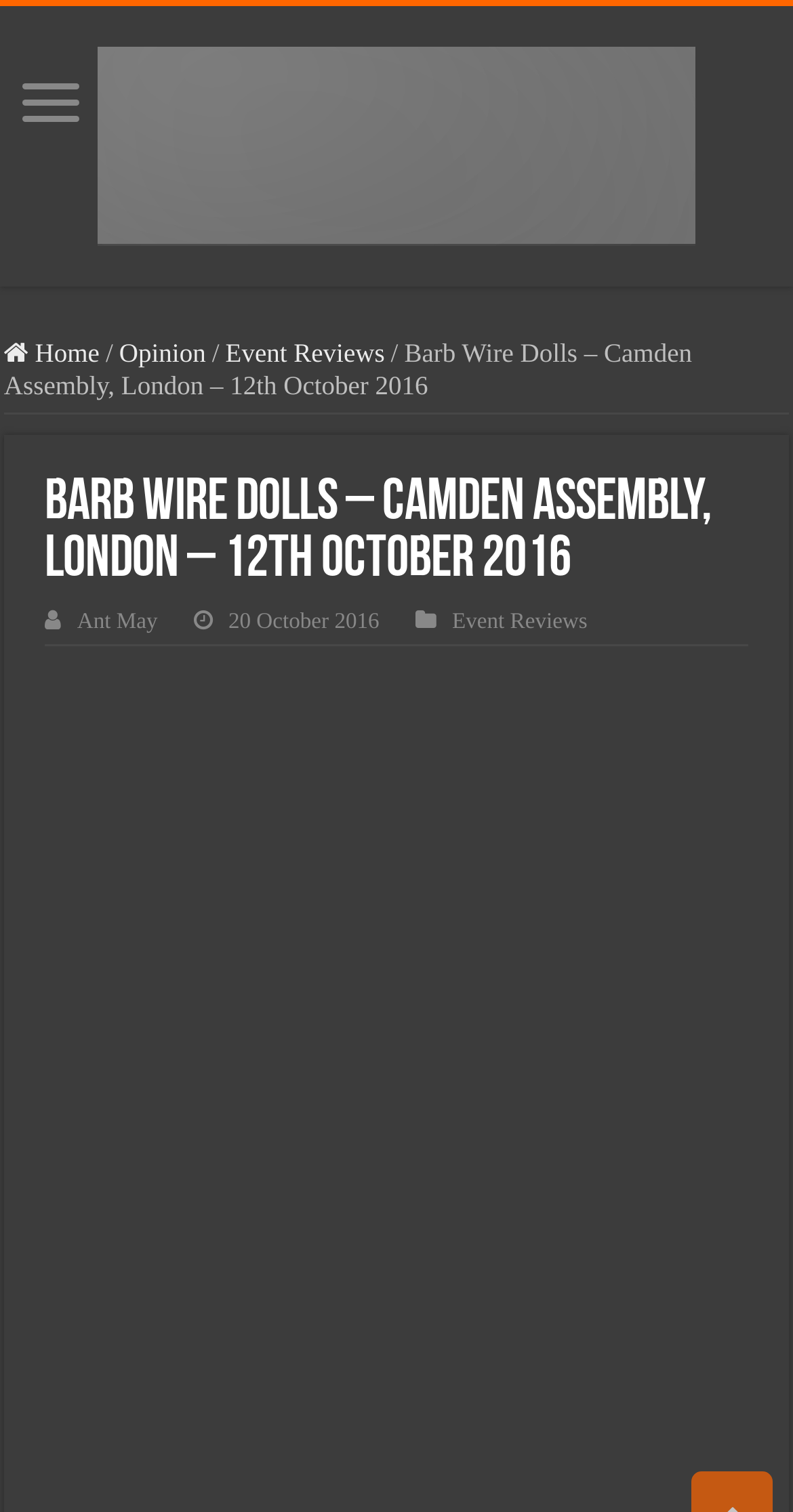Respond with a single word or phrase for the following question: 
When was the review published?

20 October 2016